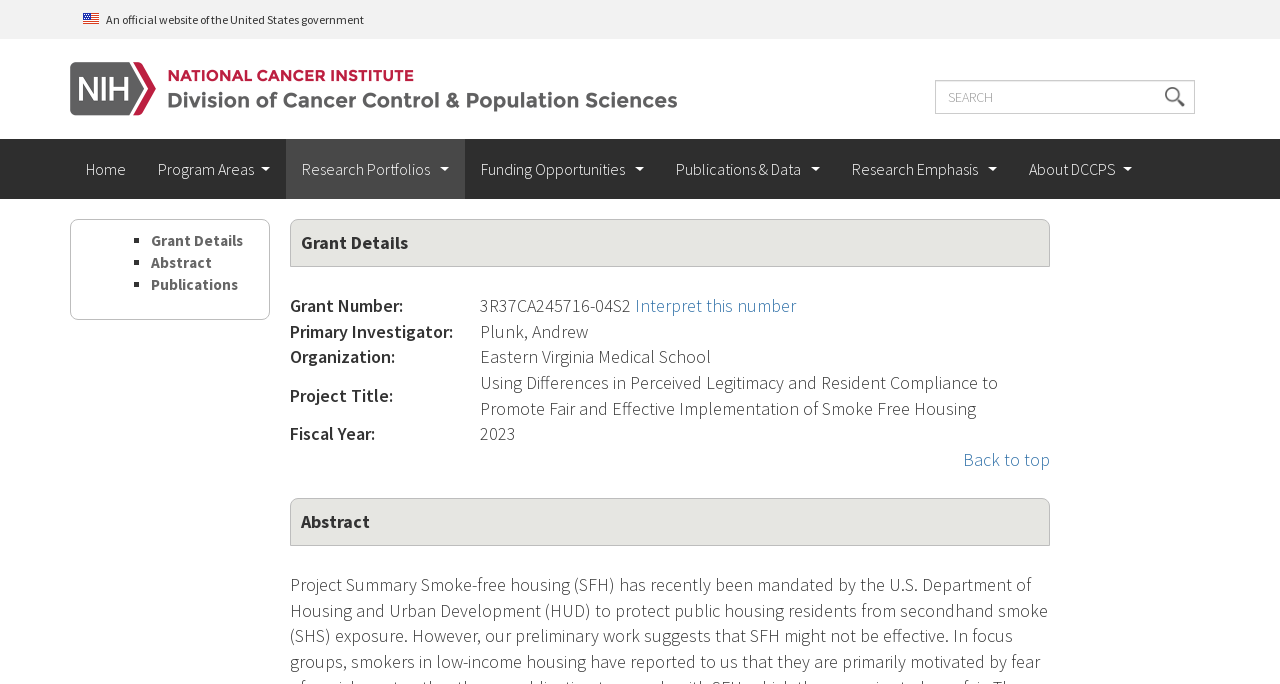Answer the following query with a single word or phrase:
What is the project title of the grant?

Using Differences in Perceived Legitimacy and Resident Compliance to Promote Fair and Effective Implementation of Smoke Free Housing